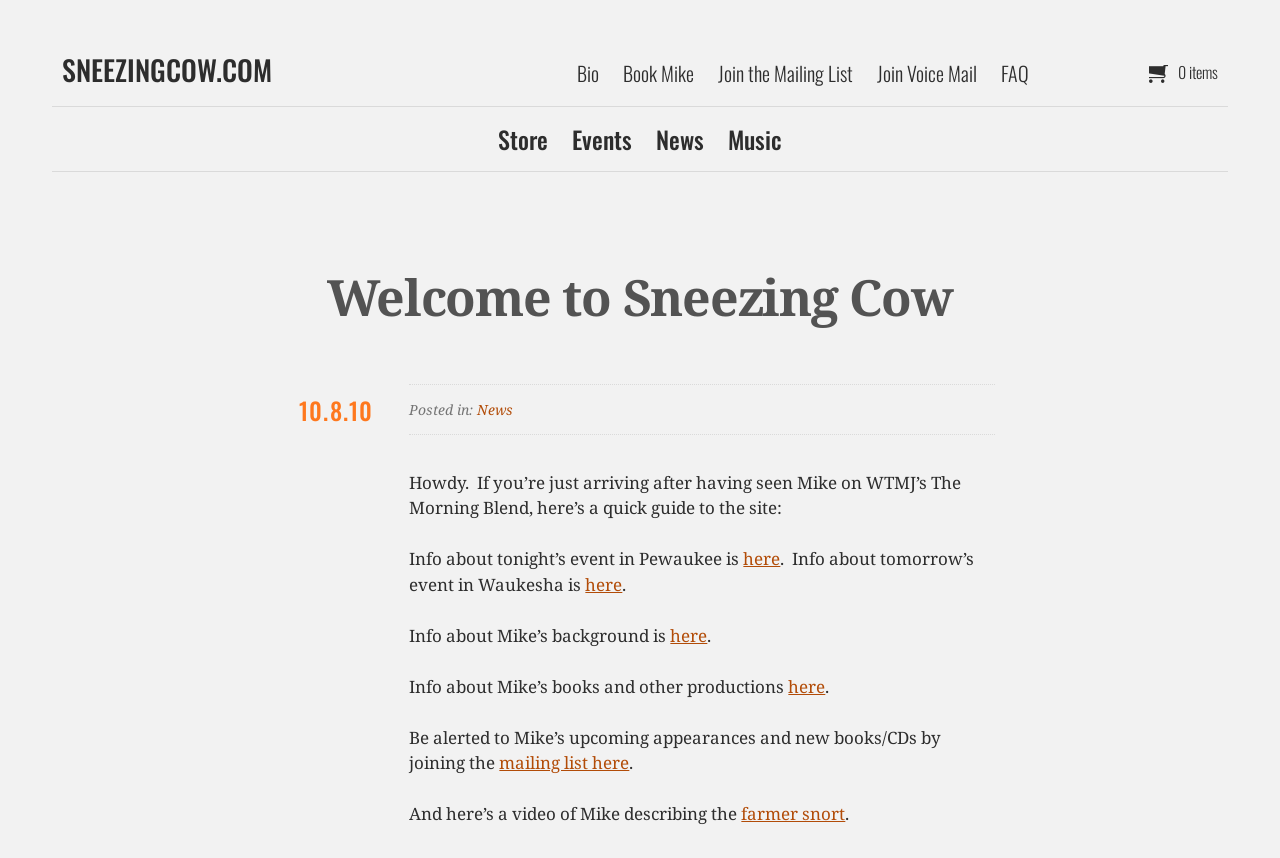What is the event location mentioned on the webpage?
Based on the screenshot, answer the question with a single word or phrase.

Pewaukee and Waukesha